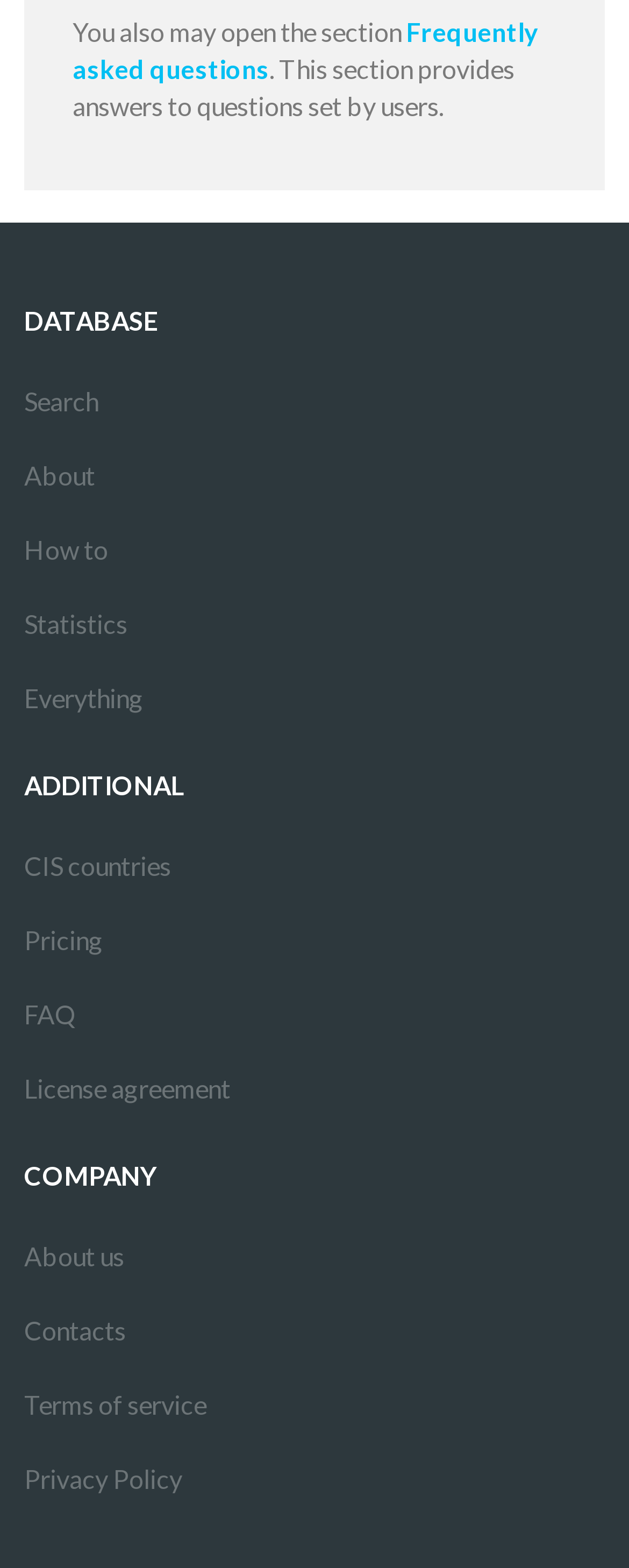Provide the bounding box coordinates of the section that needs to be clicked to accomplish the following instruction: "Check the pricing."

[0.038, 0.576, 0.962, 0.624]